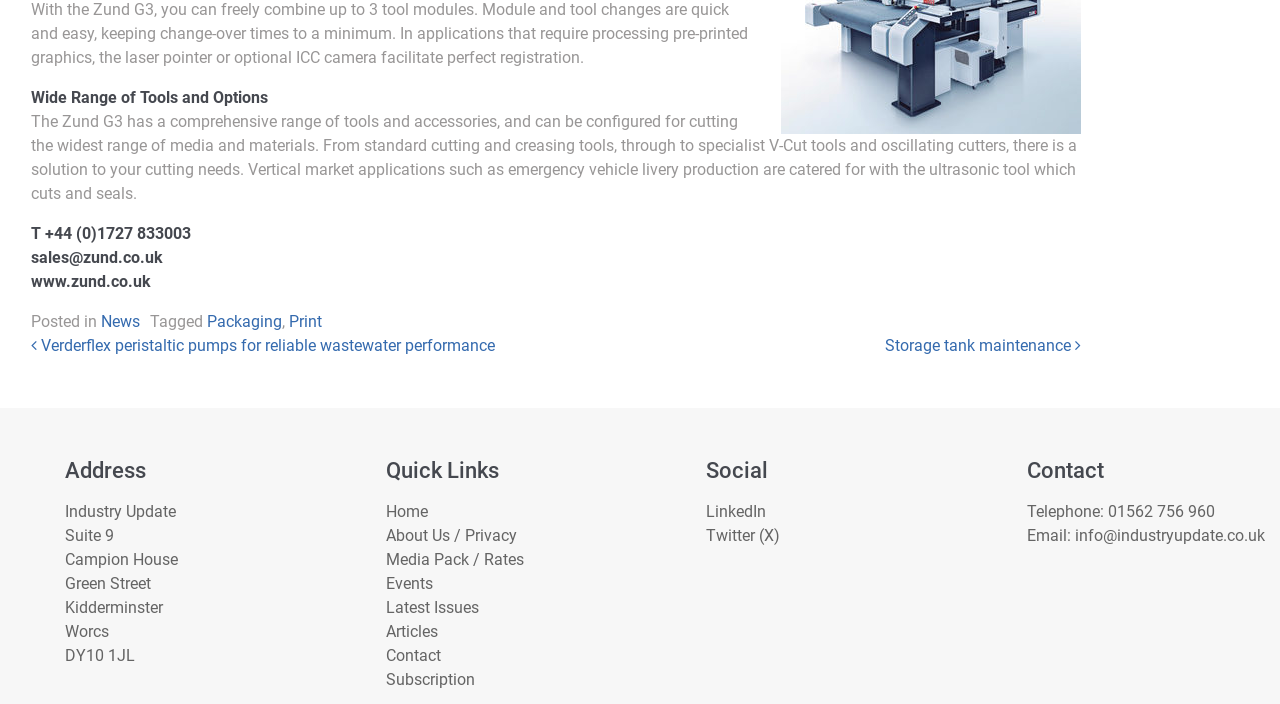Give the bounding box coordinates for the element described as: "01562 756 960".

[0.866, 0.713, 0.949, 0.74]